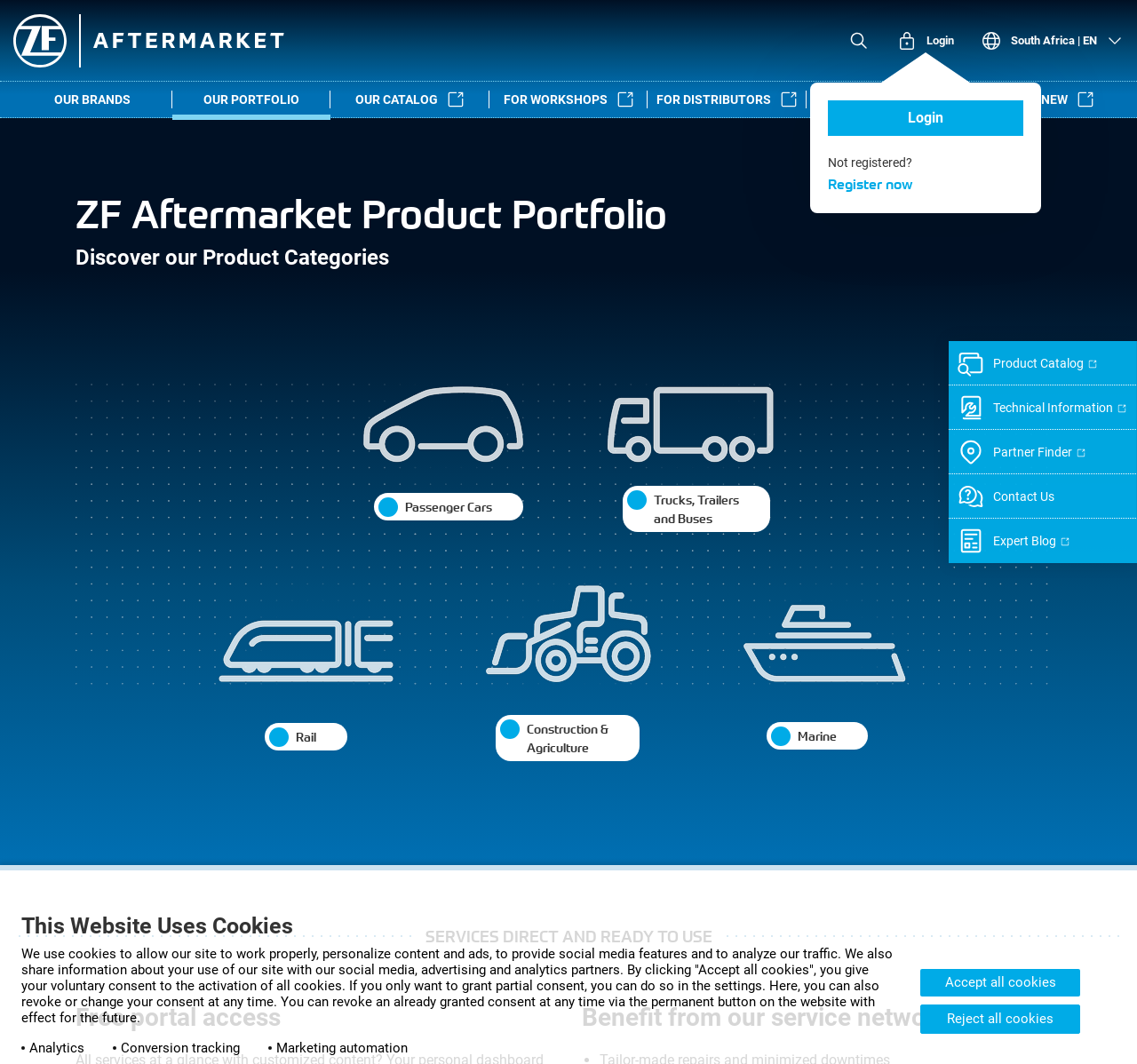How many main product categories are listed on the webpage?
Answer with a single word or phrase, using the screenshot for reference.

6